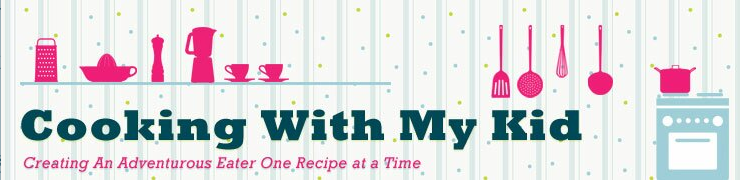Craft a descriptive caption that covers all aspects of the image.

The image features a vibrant and playful header design for the blog "Cooking With My Kid." It showcases a collection of culinary-themed graphics, including silhouettes of kitchen utensils like a grater, pots, and measuring cups, all rendered in cheerful pink and teal colors. The main title, “Cooking With My Kid,” is prominently displayed in a bold, dark green font, accompanied by the tagline “Creating An Adventurous Eater One Recipe at a Time” in a lively red font. This design reflects the playful and educational spirit of cooking with children, inviting readers to engage in fun and adventurous culinary experiences together. The background features vertical lines and colorful dots, adding a whimsical touch to the overall aesthetic.